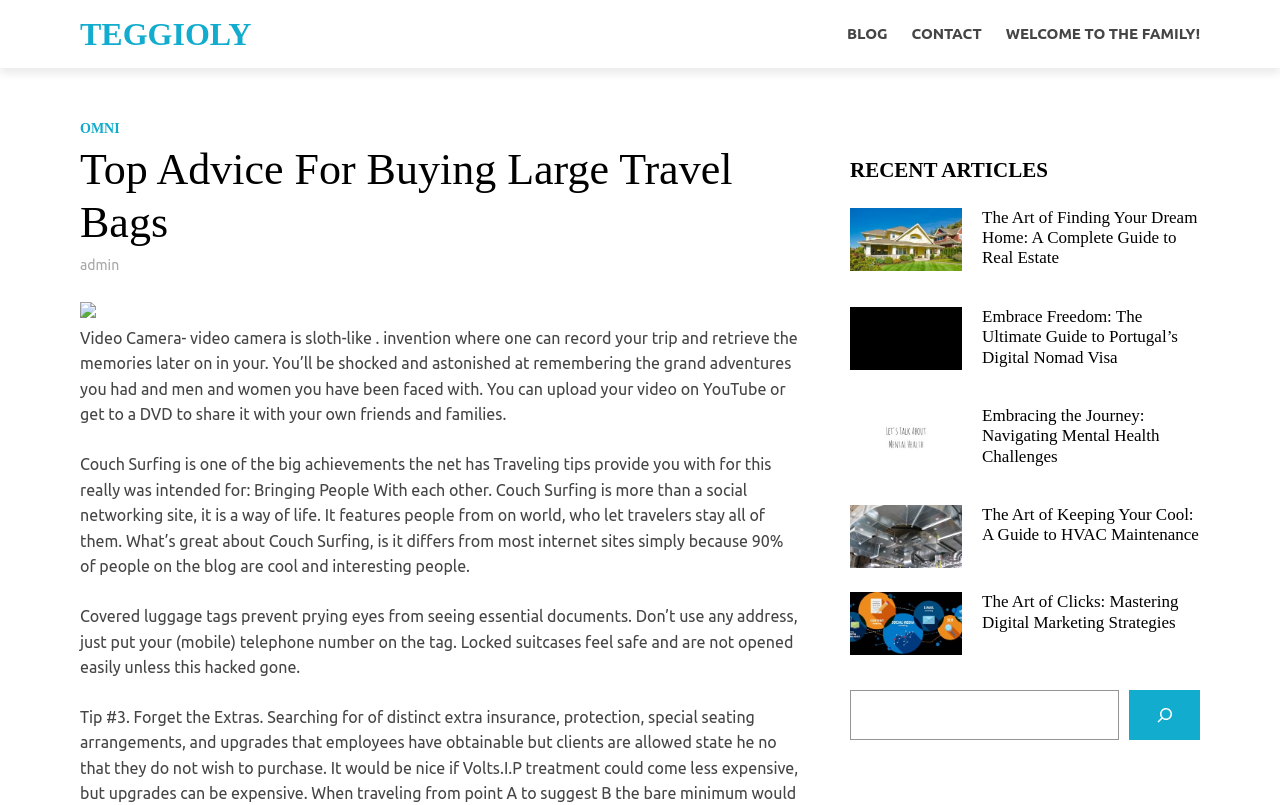Find the bounding box of the element with the following description: "Welcome to the family!". The coordinates must be four float numbers between 0 and 1, formatted as [left, top, right, bottom].

[0.786, 0.031, 0.938, 0.054]